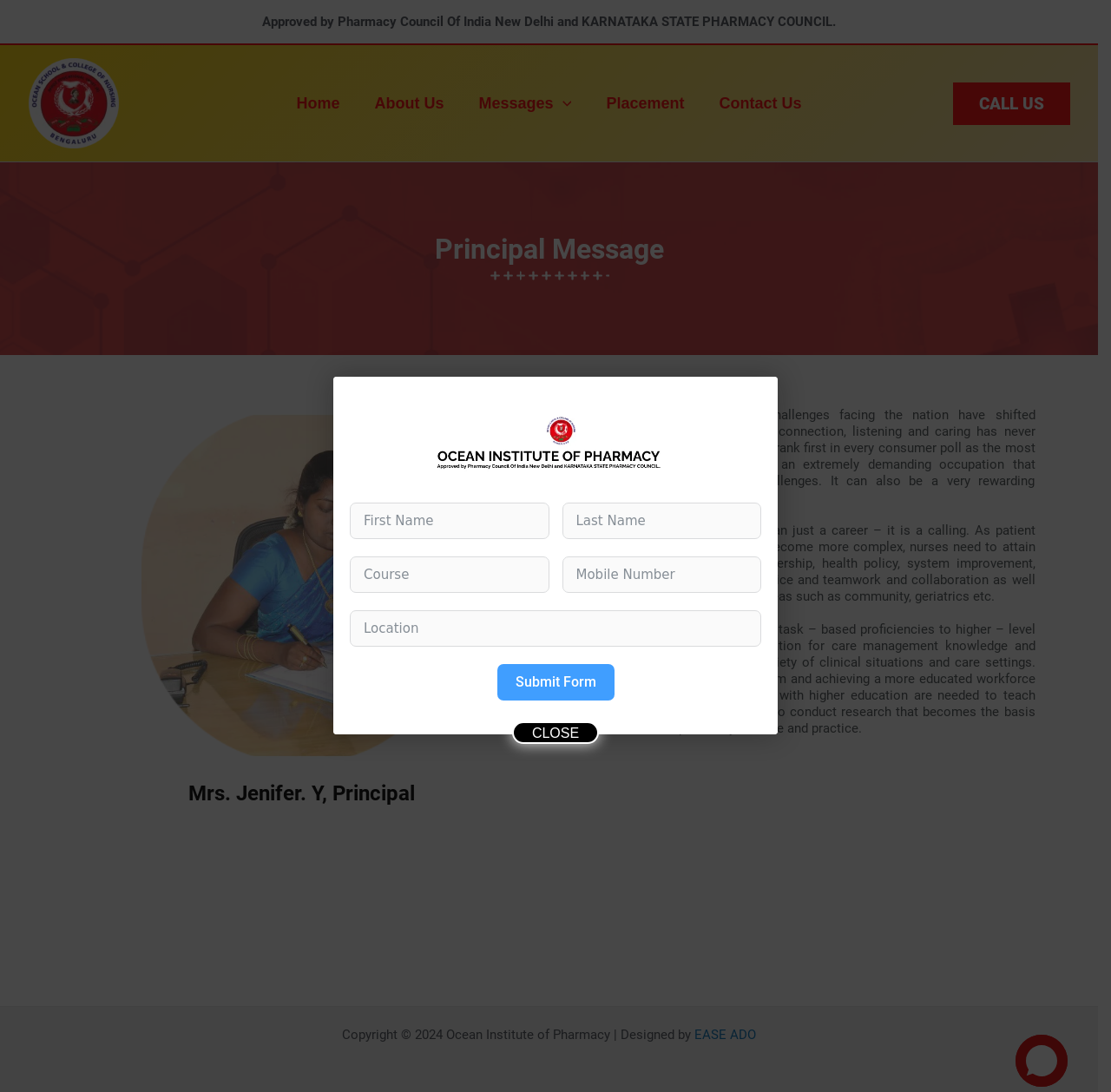Find the bounding box coordinates of the clickable region needed to perform the following instruction: "Click the 'Home' link". The coordinates should be provided as four float numbers between 0 and 1, i.e., [left, top, right, bottom].

[0.251, 0.074, 0.322, 0.115]